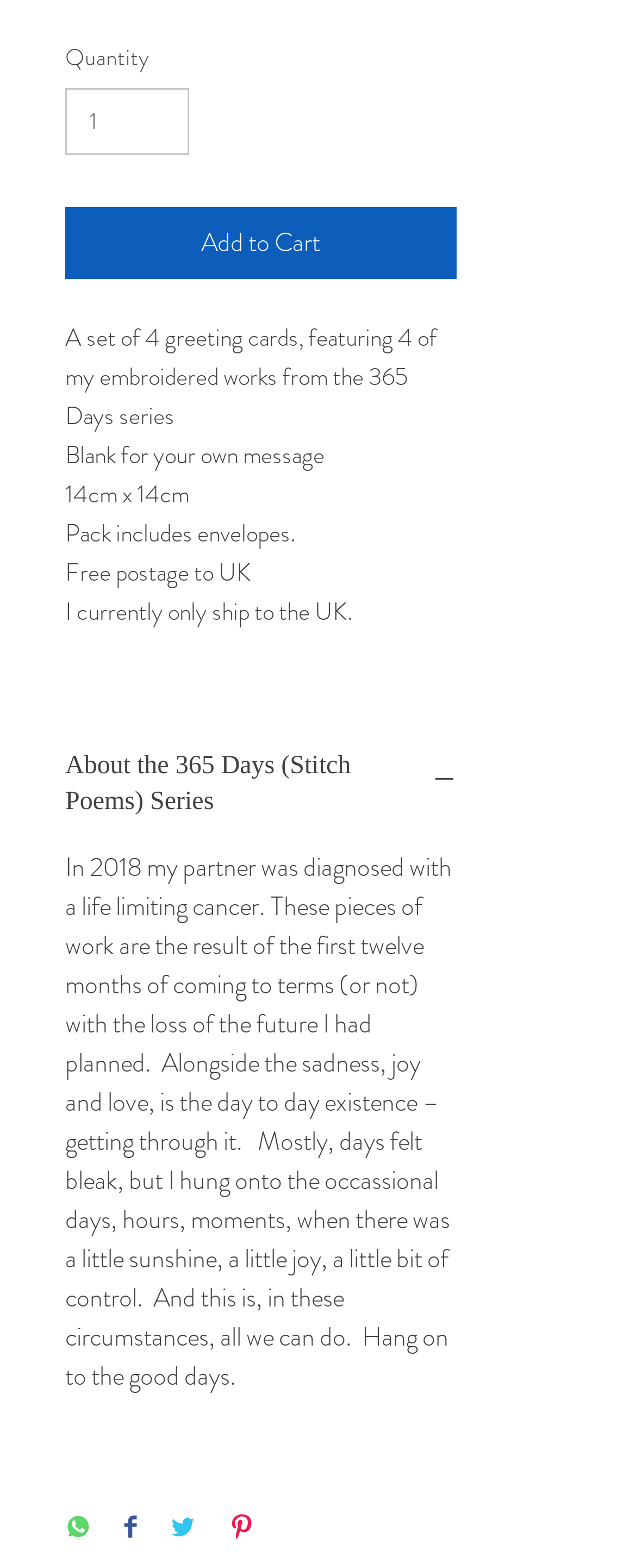How many social media sharing options are available?
Give a comprehensive and detailed explanation for the question.

There are four button elements with images and text indicating social media sharing options: WhatsApp, Facebook, Twitter, and Pinterest.